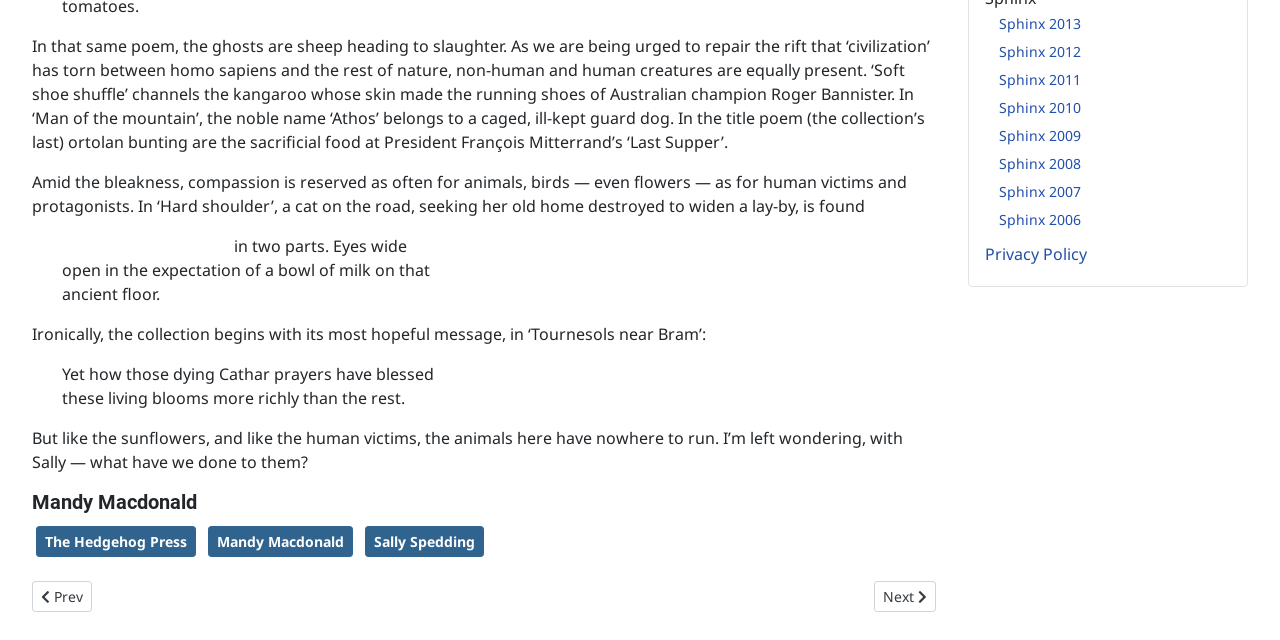Identify the bounding box of the UI component described as: "Sphinx 2011".

[0.78, 0.11, 0.845, 0.139]